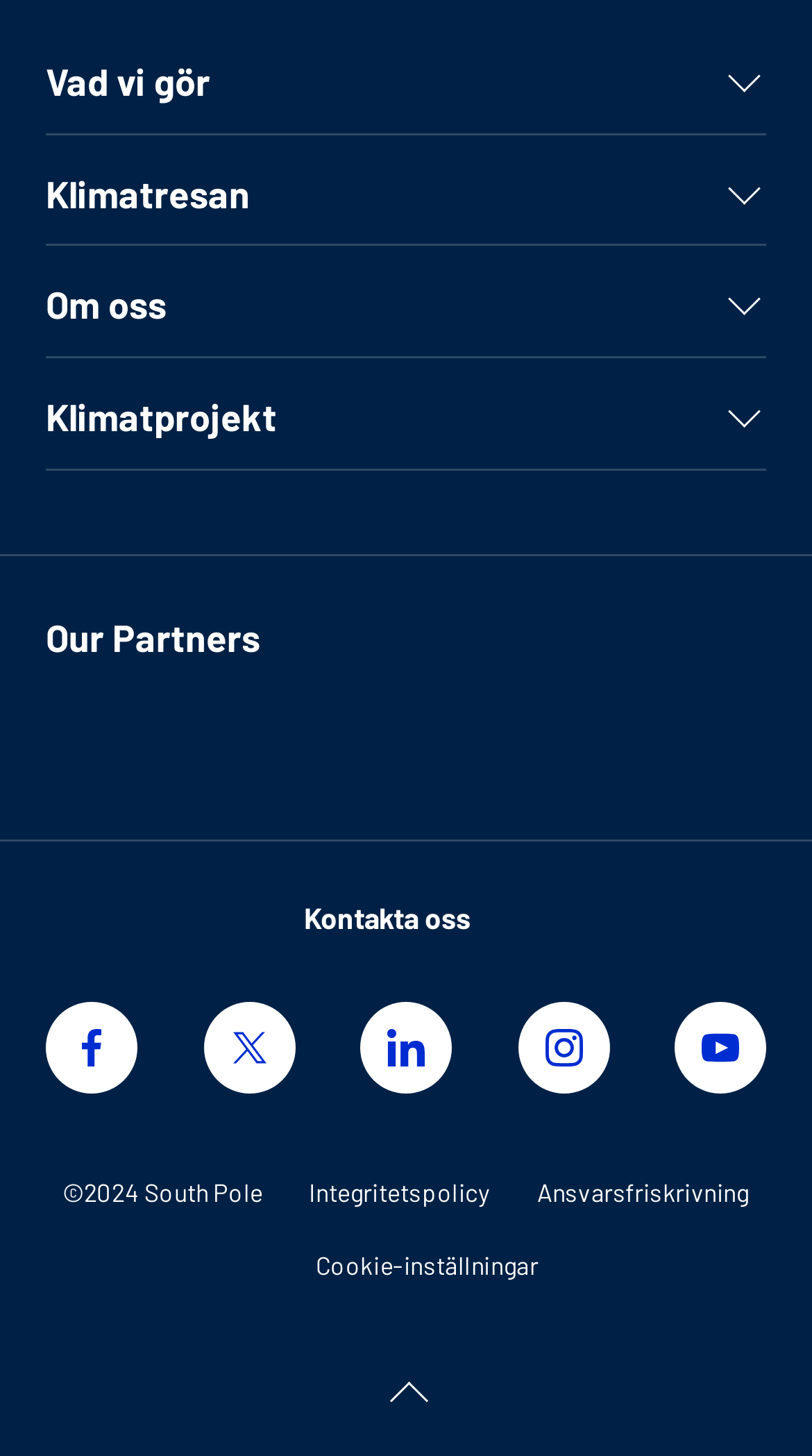Provide a one-word or short-phrase answer to the question:
What is the copyright year of this website?

2024